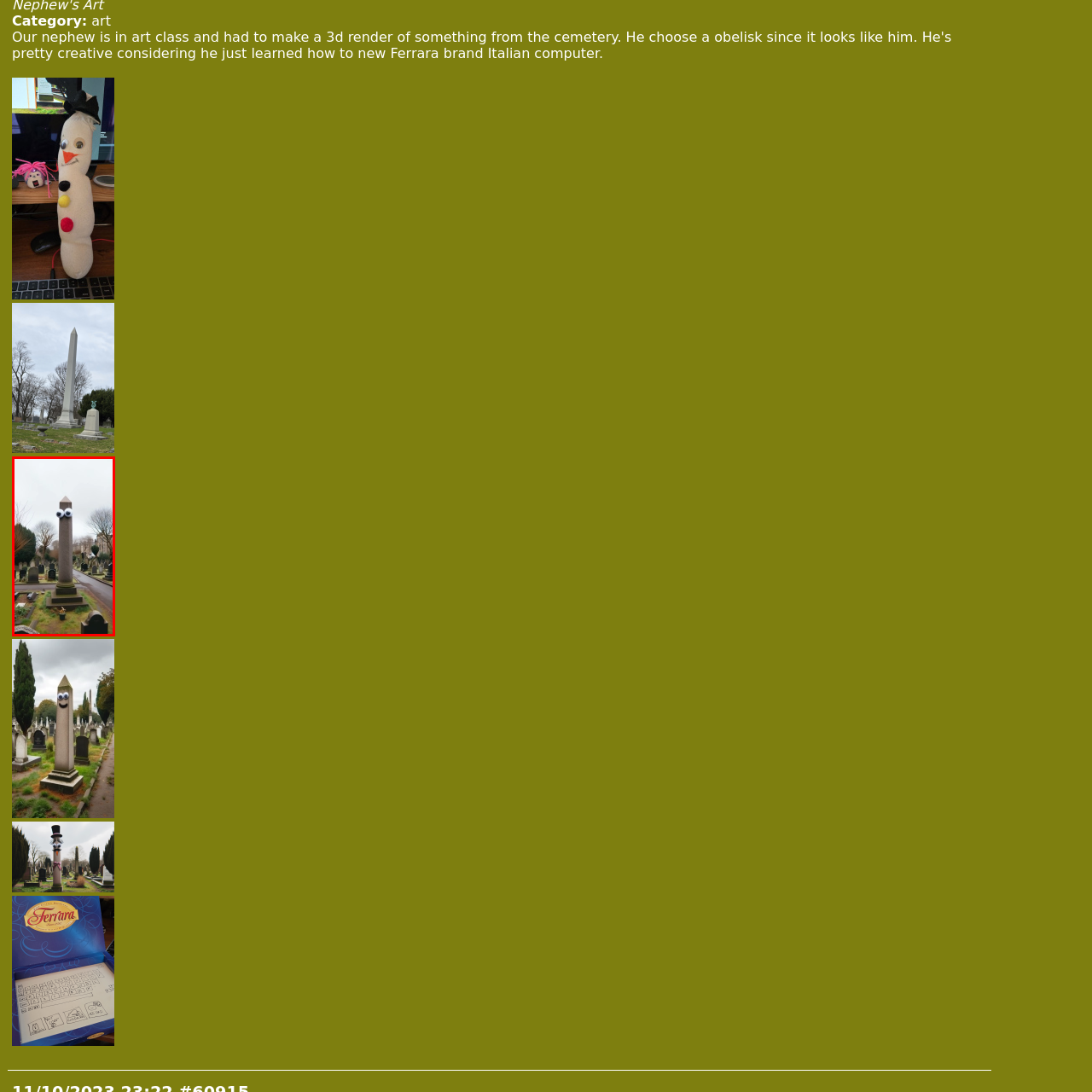Provide a comprehensive description of the image located within the red boundary.

The image depicts a humorous scene in a cemetery, featuring a tall stone obelisk adorned with large, cartoonish googly eyes. The obelisk stands prominently in the center of the cemetery, surrounded by numerous gravestones and patches of grass. The overcast sky adds a somber yet whimsical tone to the setting, as the quirky addition of googly eyes brings a playful and lighthearted twist to the otherwise traditional memorial landscape. Trees line the background, framing the scene with their bare branches, typical of a chilly day, enhancing the contrast between the natural surroundings and the amusingly anthropomorphized monument.